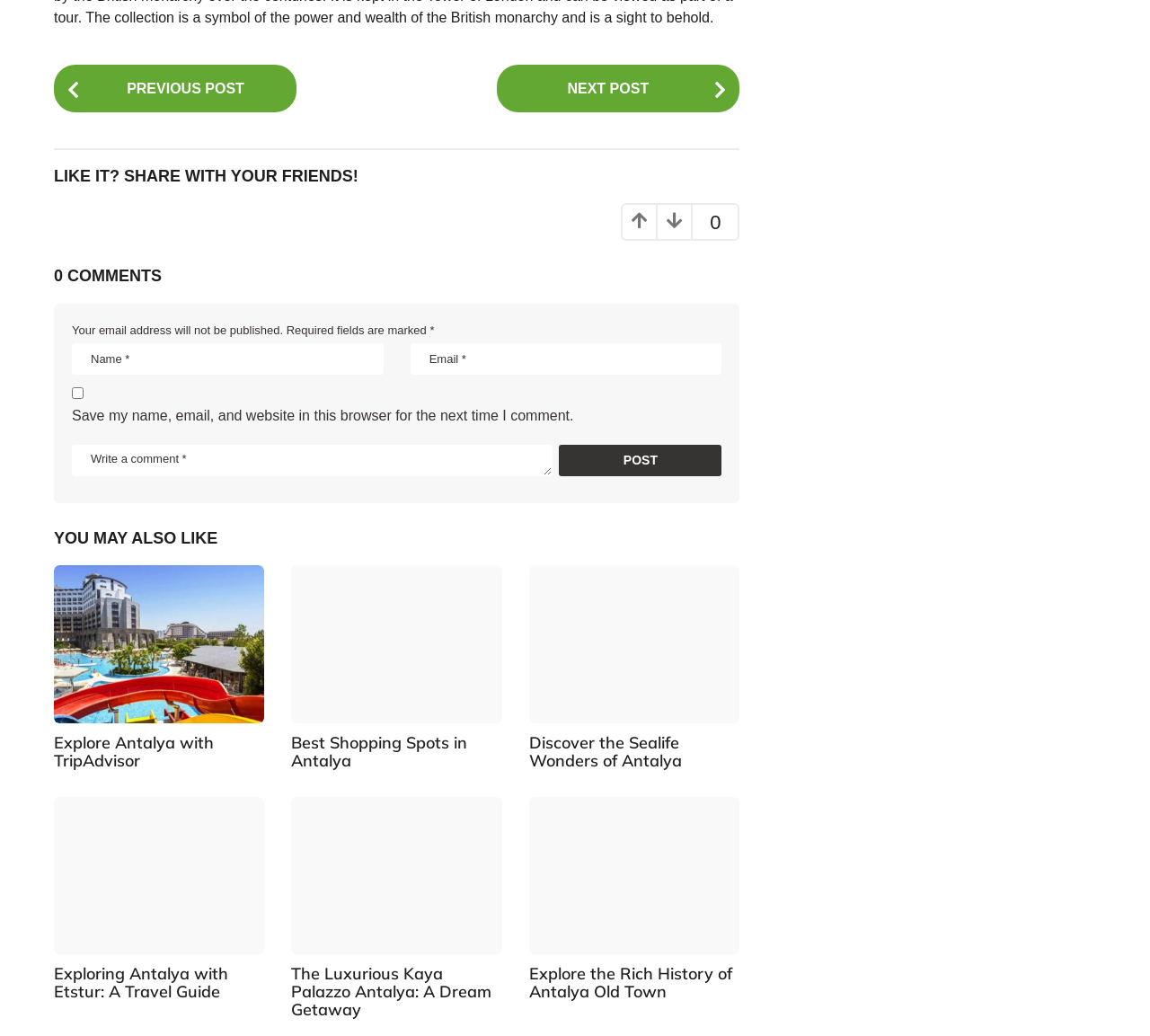Pinpoint the bounding box coordinates of the element to be clicked to execute the instruction: "Enter your name".

[0.062, 0.331, 0.333, 0.362]